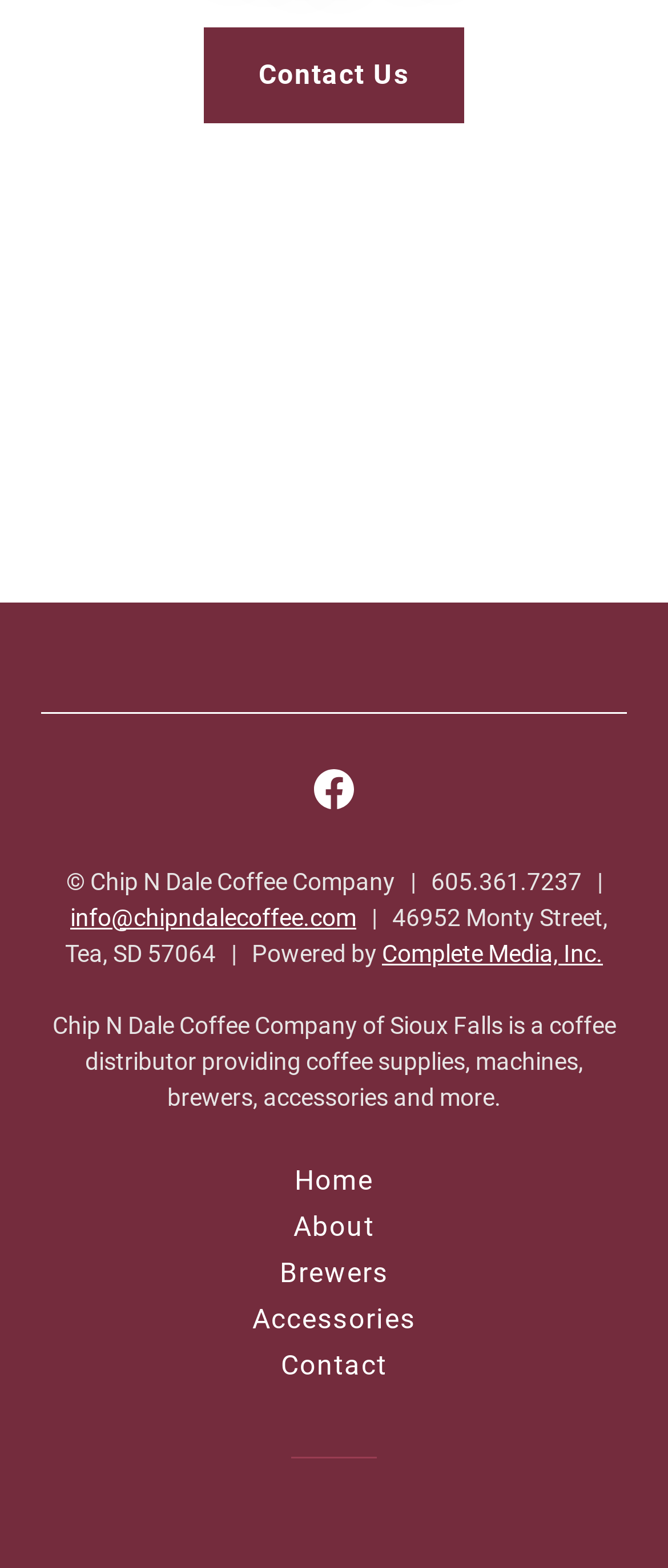Pinpoint the bounding box coordinates of the clickable element to carry out the following instruction: "Click on 'Technology'."

None